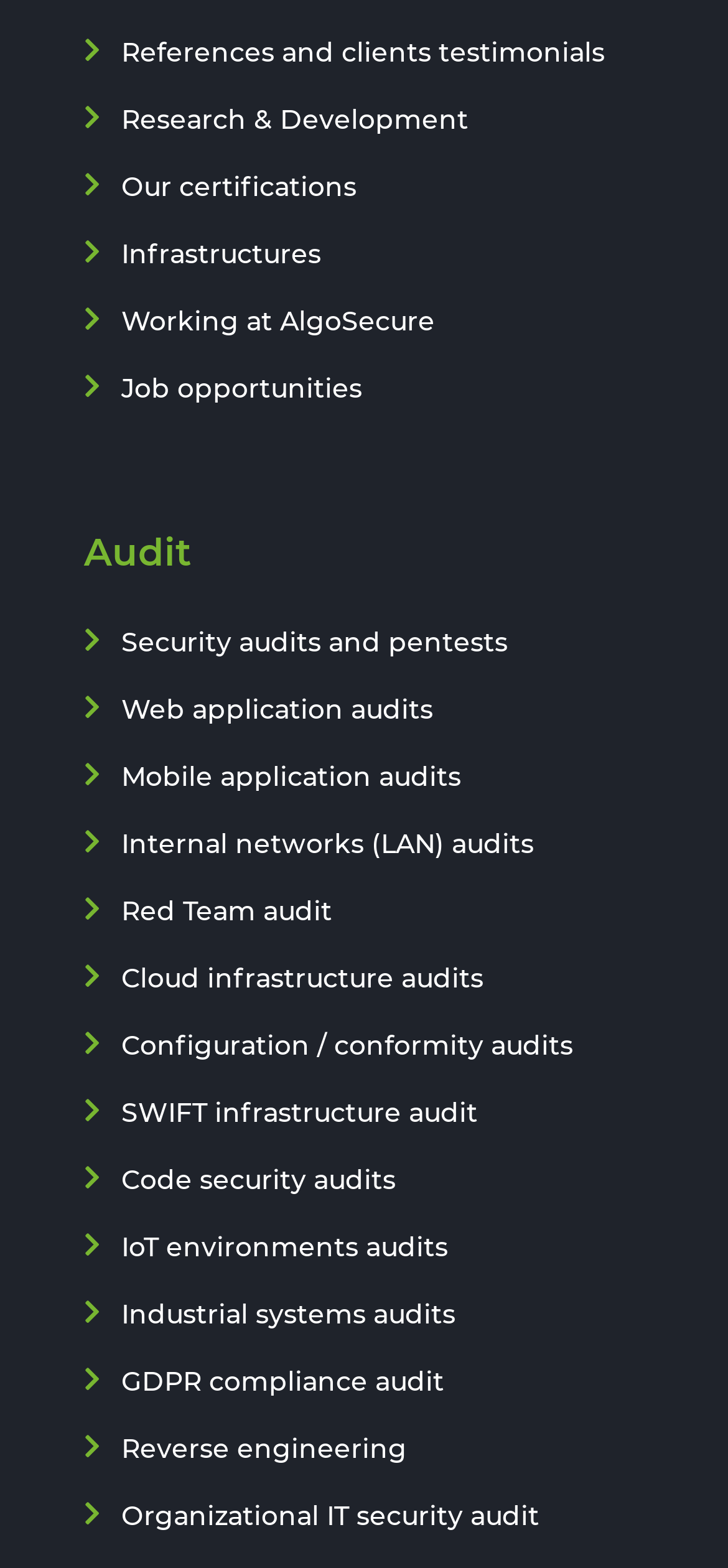Pinpoint the bounding box coordinates of the element you need to click to execute the following instruction: "View references and clients testimonials". The bounding box should be represented by four float numbers between 0 and 1, in the format [left, top, right, bottom].

[0.167, 0.023, 0.831, 0.044]